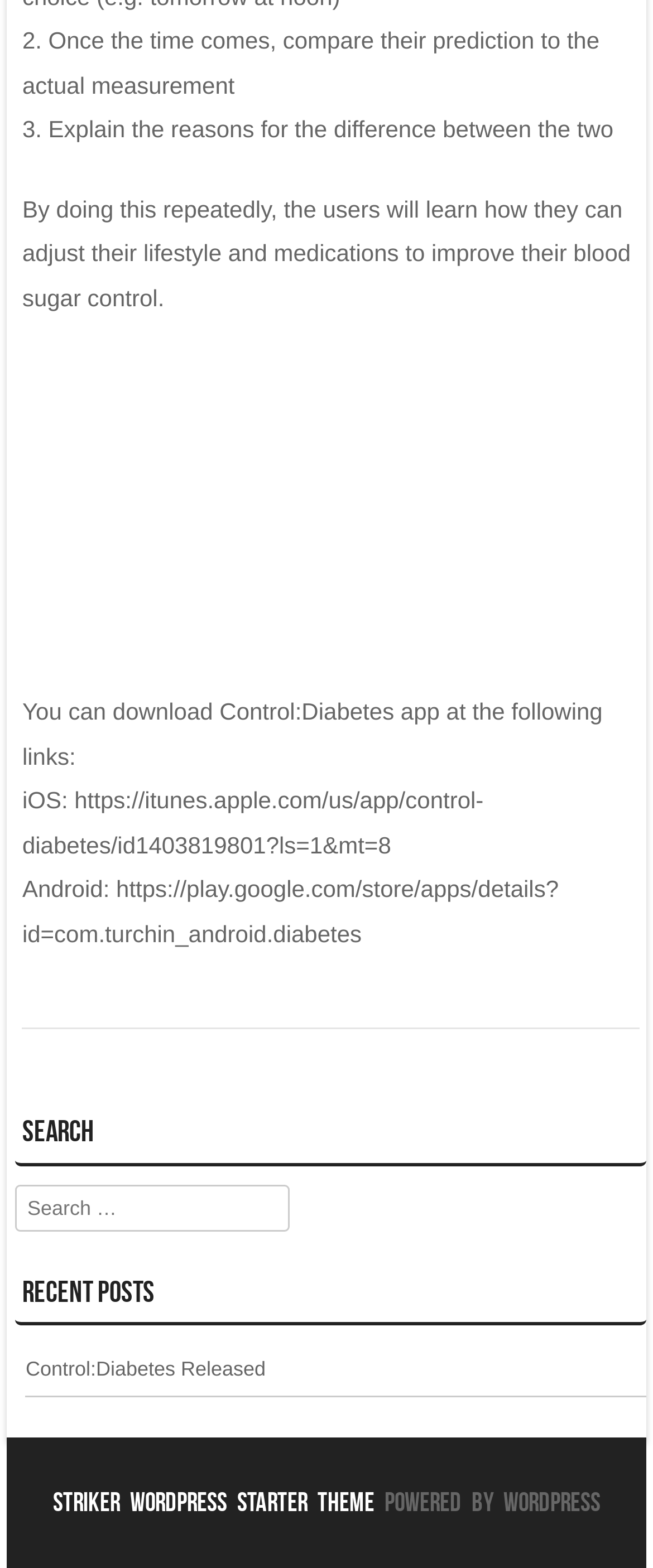Please analyze the image and give a detailed answer to the question:
What is the name of the latest post on this website?

The name of the latest post on this website is 'Control:Diabetes Released', which can be found in the 'Recent Posts' section.